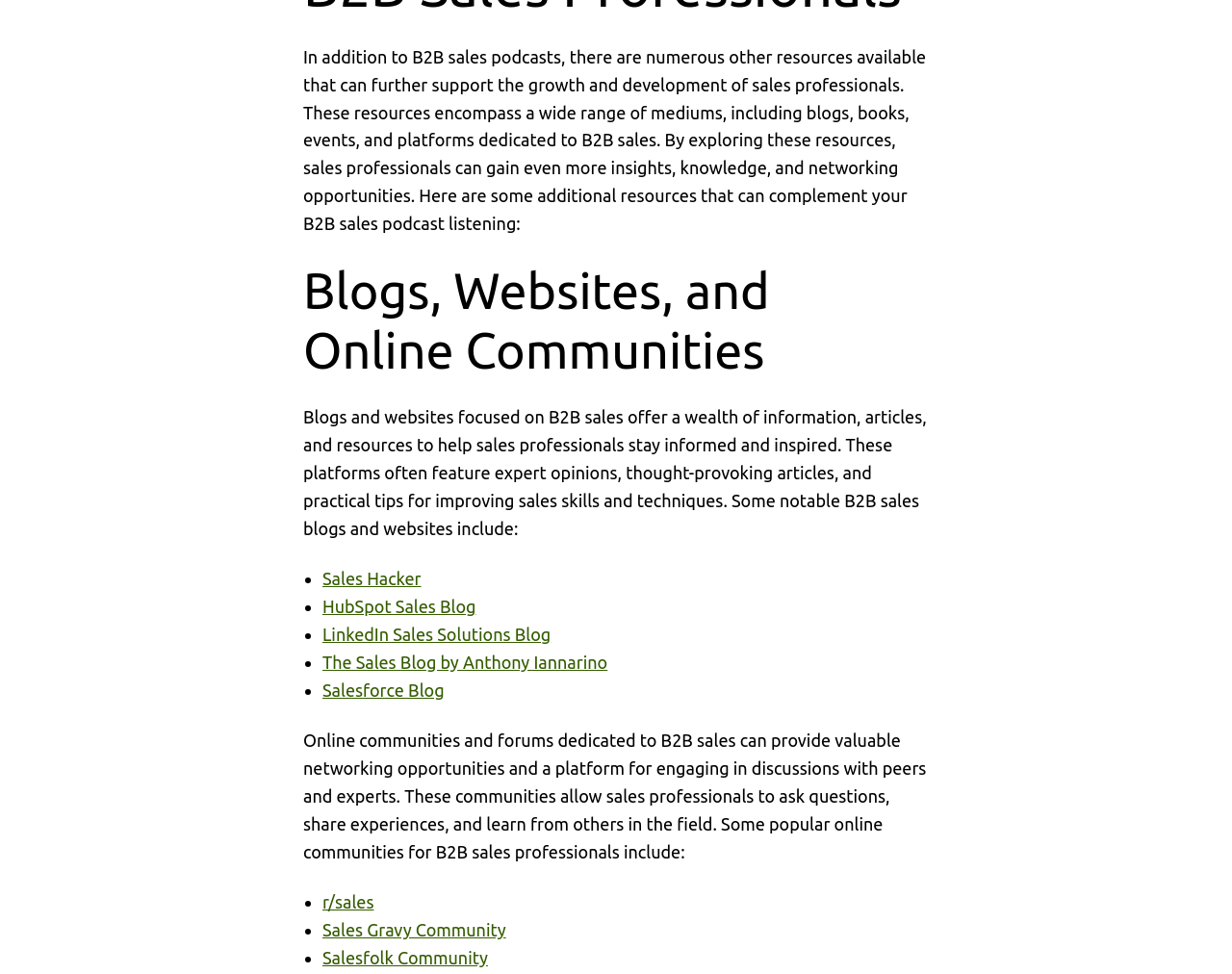Pinpoint the bounding box coordinates of the clickable area necessary to execute the following instruction: "visit Sales Hacker". The coordinates should be given as four float numbers between 0 and 1, namely [left, top, right, bottom].

[0.262, 0.584, 0.342, 0.604]